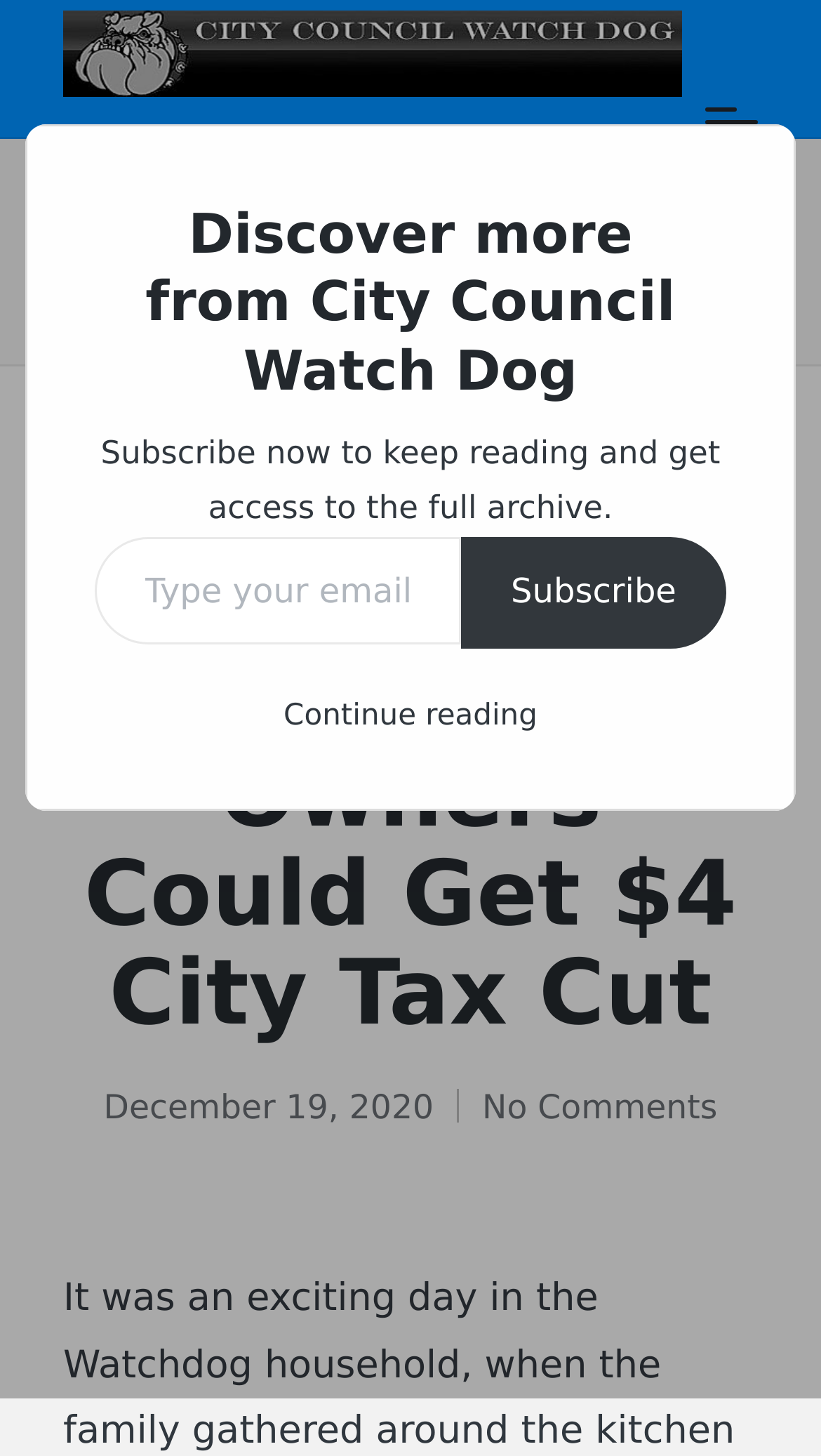Point out the bounding box coordinates of the section to click in order to follow this instruction: "Go to 'Home' page".

[0.077, 0.117, 0.189, 0.154]